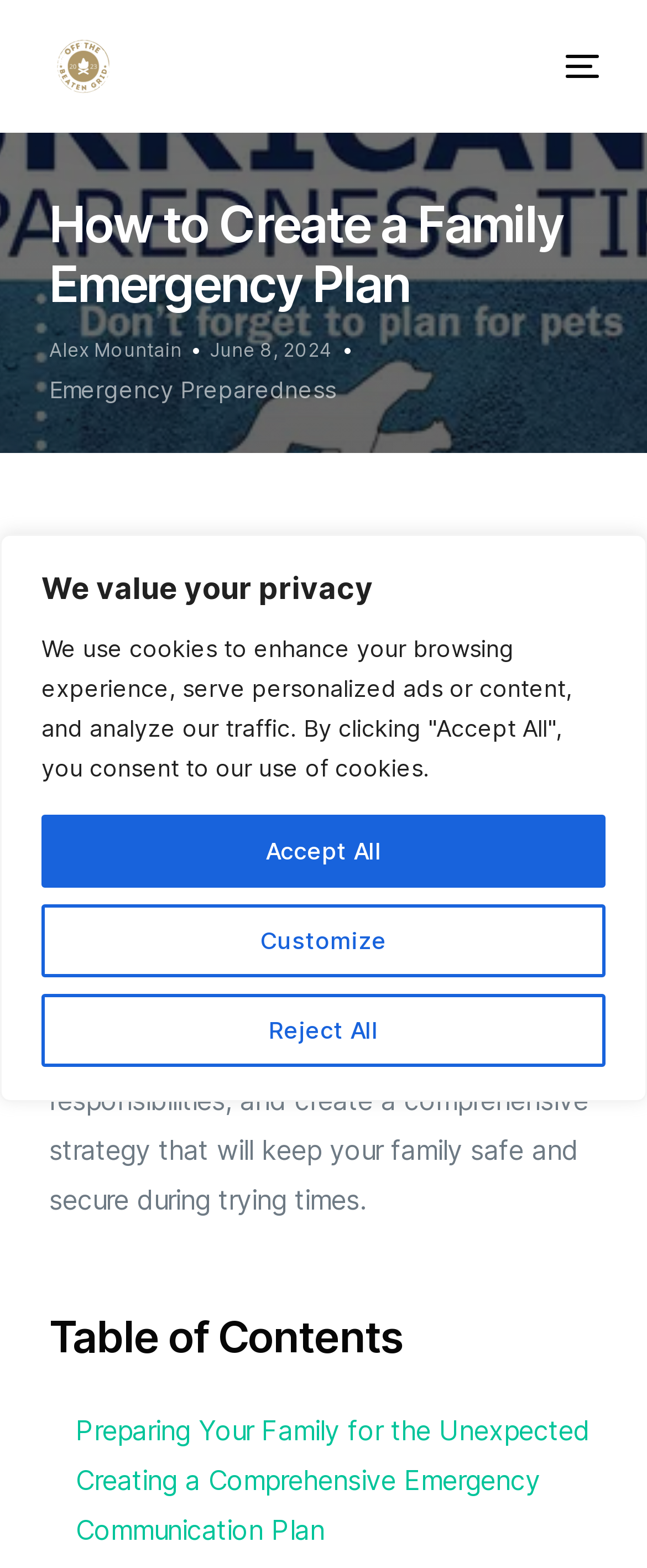What is the name of the author of the article?
Using the image, elaborate on the answer with as much detail as possible.

The author of the article is Alex Mountain, whose name is mentioned below the title of the article, along with the date of publication, June 8, 2024.